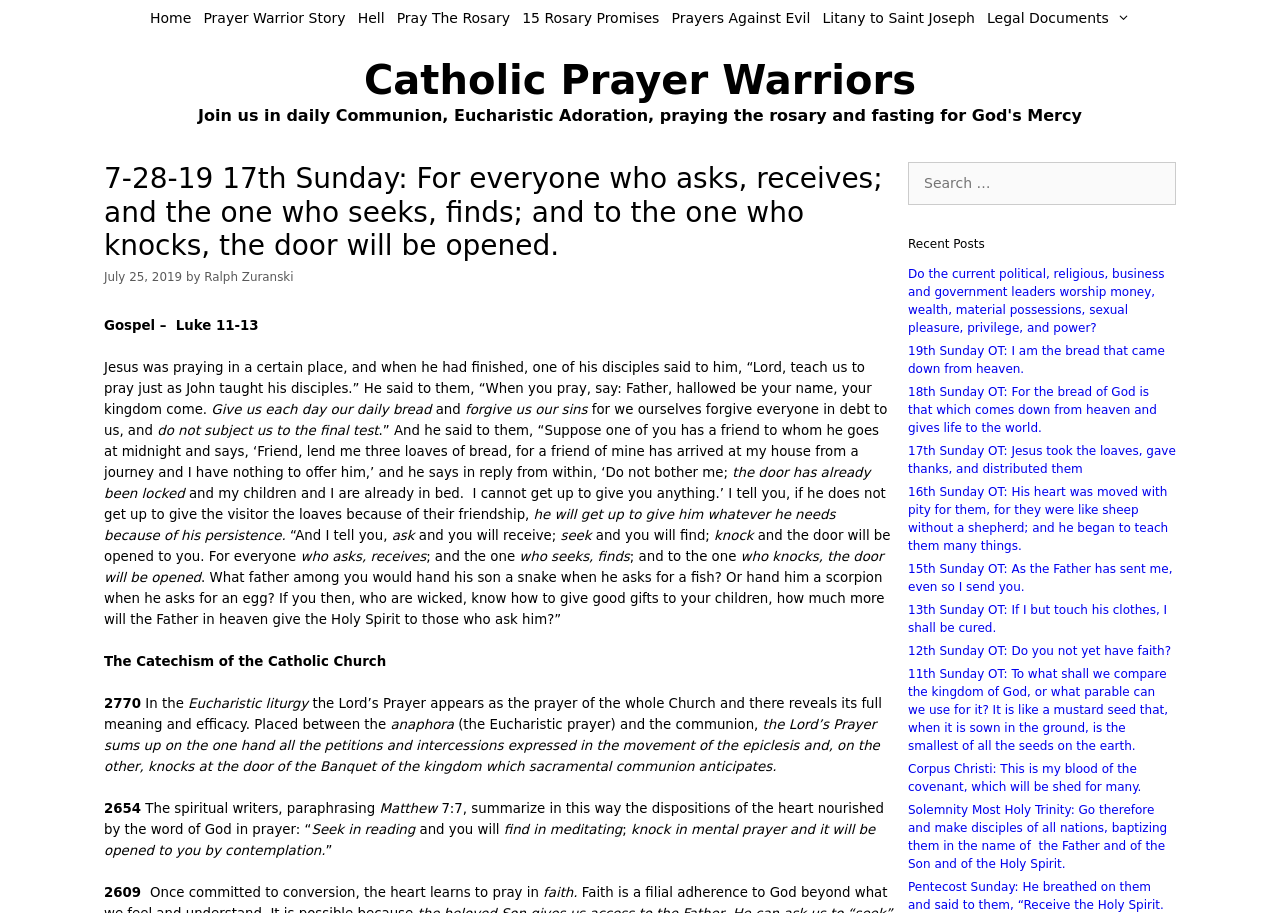From the image, can you give a detailed response to the question below:
What is the title of the current Sunday?

I found the title of the current Sunday by looking at the heading '7-28-19 17th Sunday: For everyone who asks, receives; and the one who seeks, finds; and to the one who knocks, the door will be opened.' which is located at the top of the webpage.